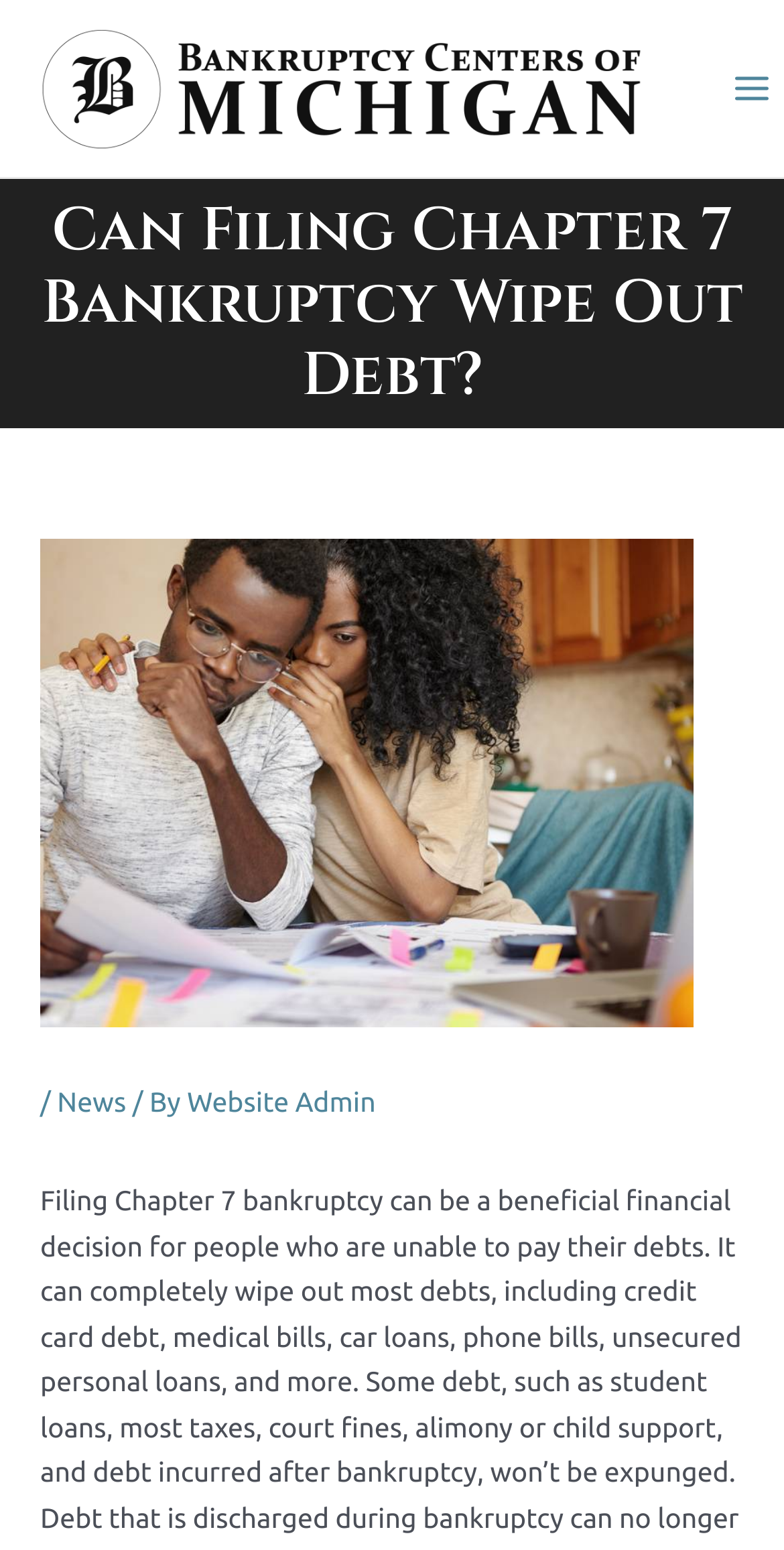Provide a one-word or brief phrase answer to the question:
What is the purpose of the webpage?

To provide information on Chapter 7 Bankruptcy